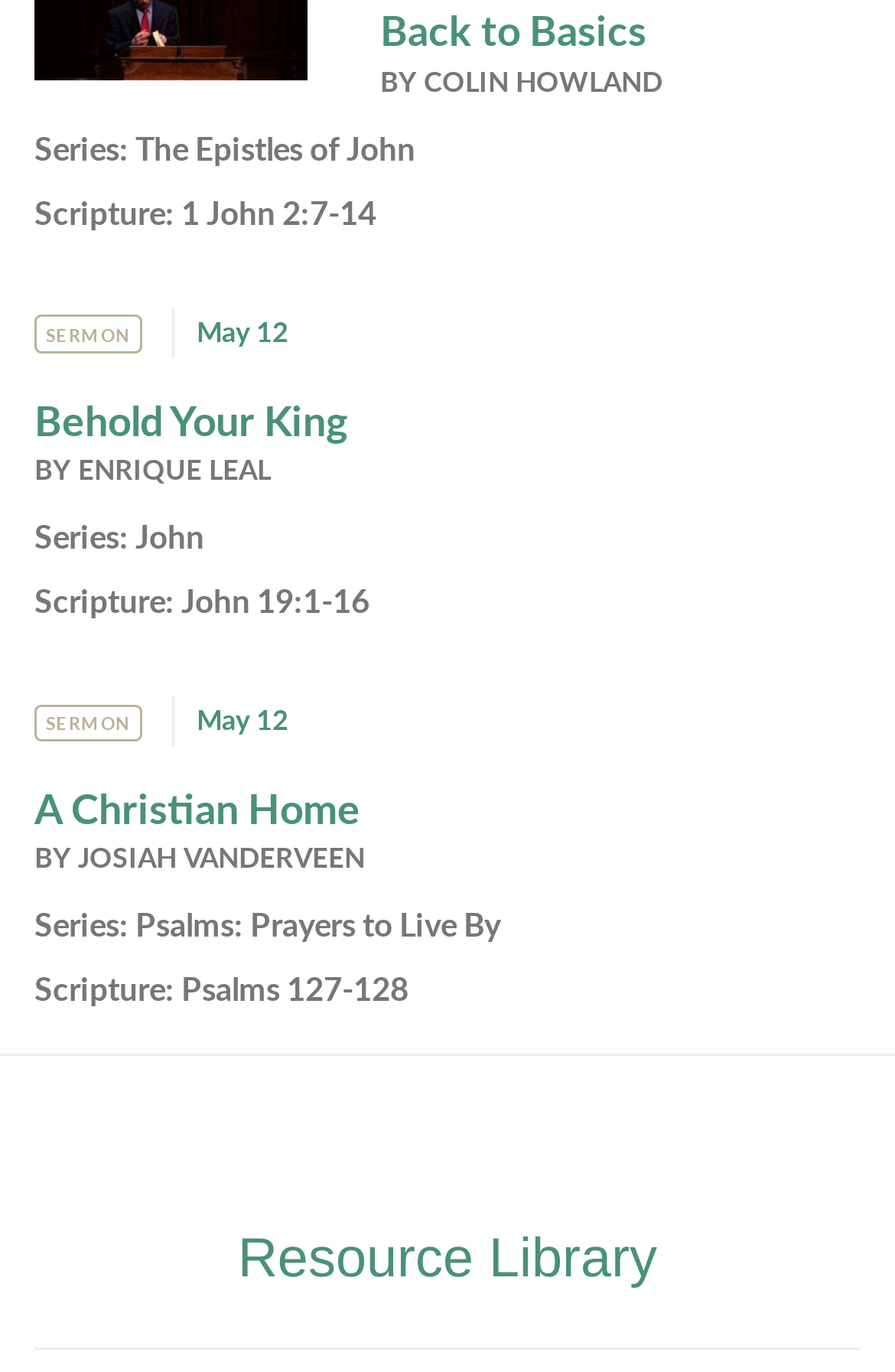What is the scripture for the sermon 'Behold Your King'?
Using the information presented in the image, please offer a detailed response to the question.

I looked for the sermon 'Behold Your King' and found the corresponding scripture, which is 'John 19:1-16'.